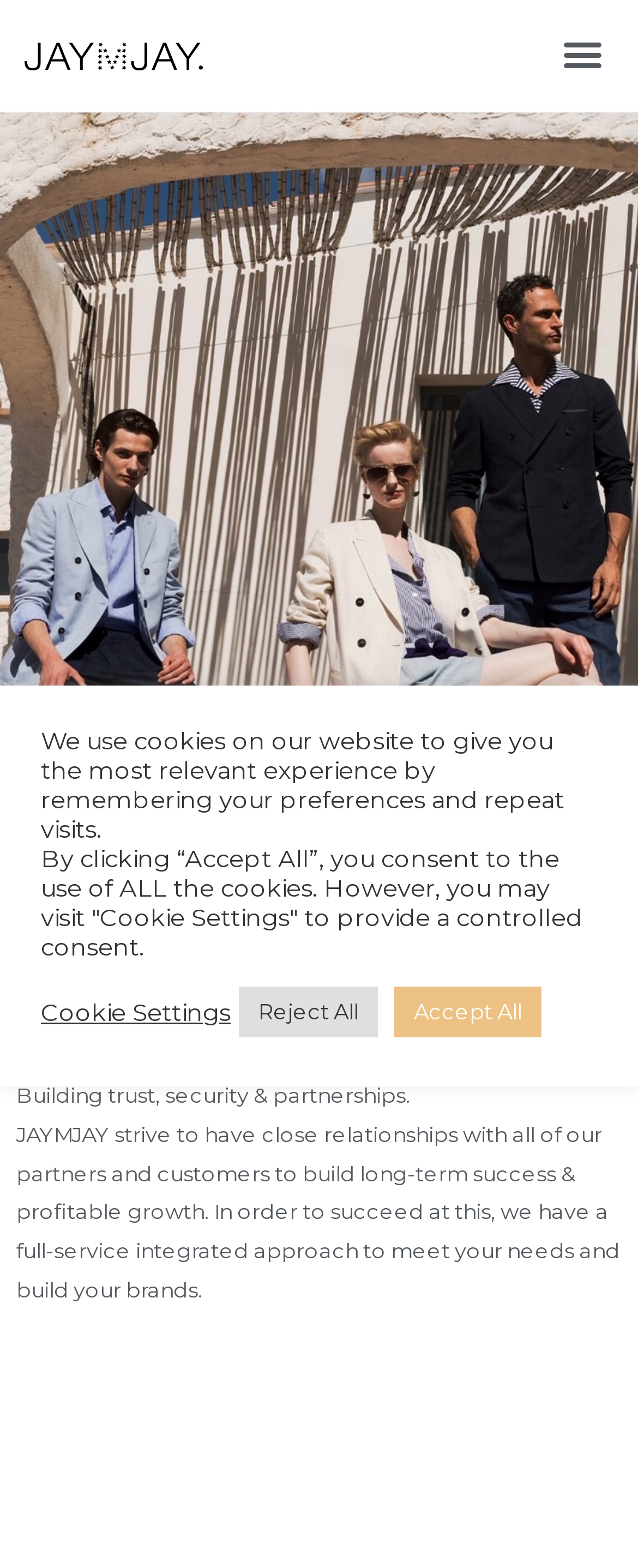What is the purpose of JaymJay's integrated approach?
Refer to the image and answer the question using a single word or phrase.

Meet customer needs